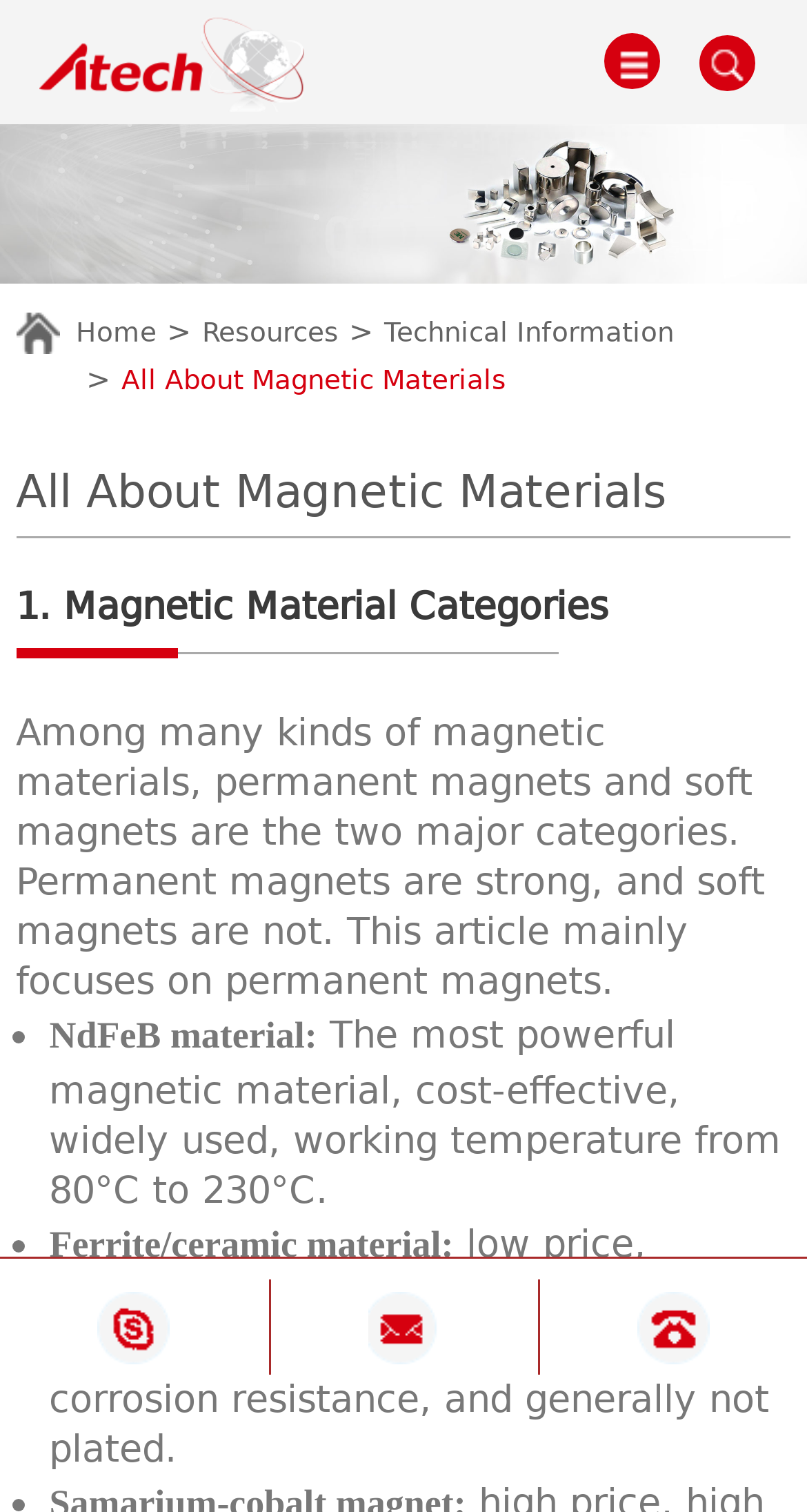Identify the bounding box coordinates for the element you need to click to achieve the following task: "Click the 'Technical Information' link". Provide the bounding box coordinates as four float numbers between 0 and 1, in the form [left, top, right, bottom].

[0.476, 0.21, 0.835, 0.23]